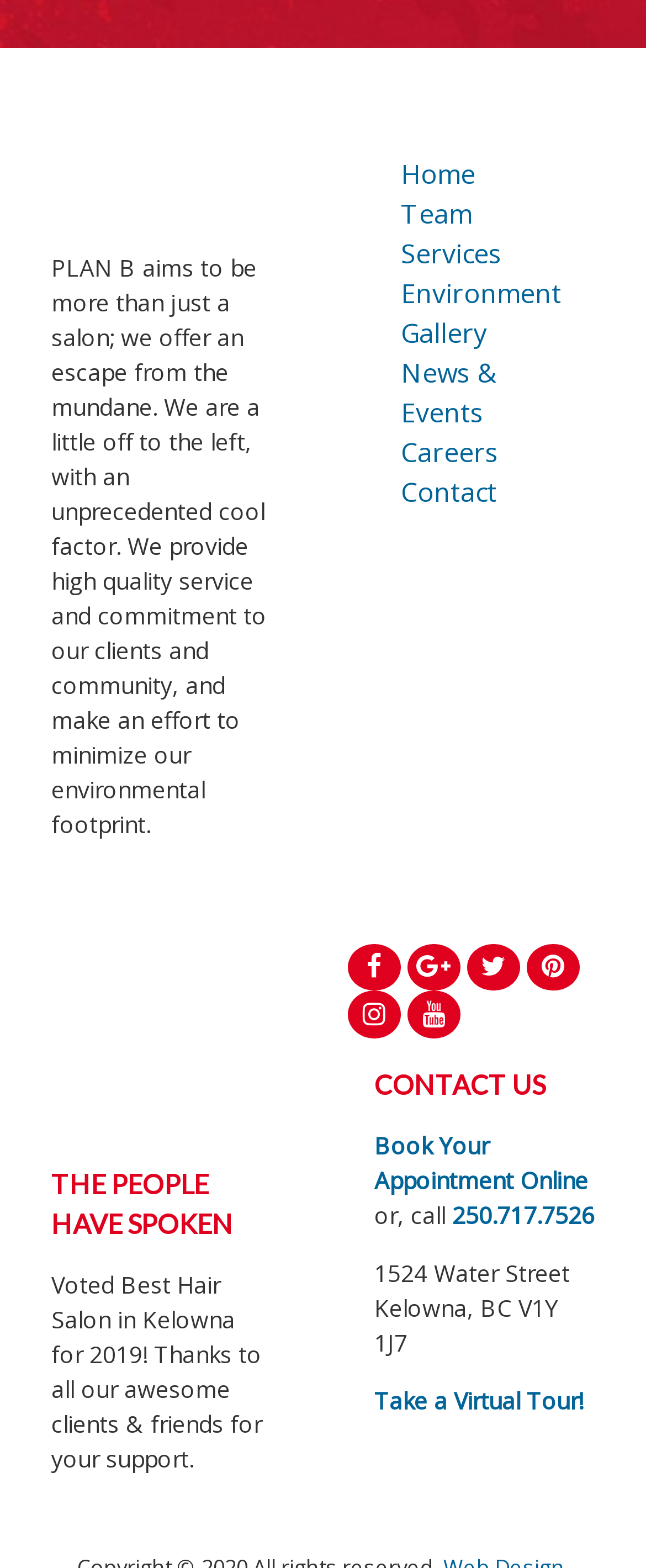What award did the salon win in 2019?
Based on the image, answer the question with a single word or brief phrase.

Best Hair Salon in Kelowna